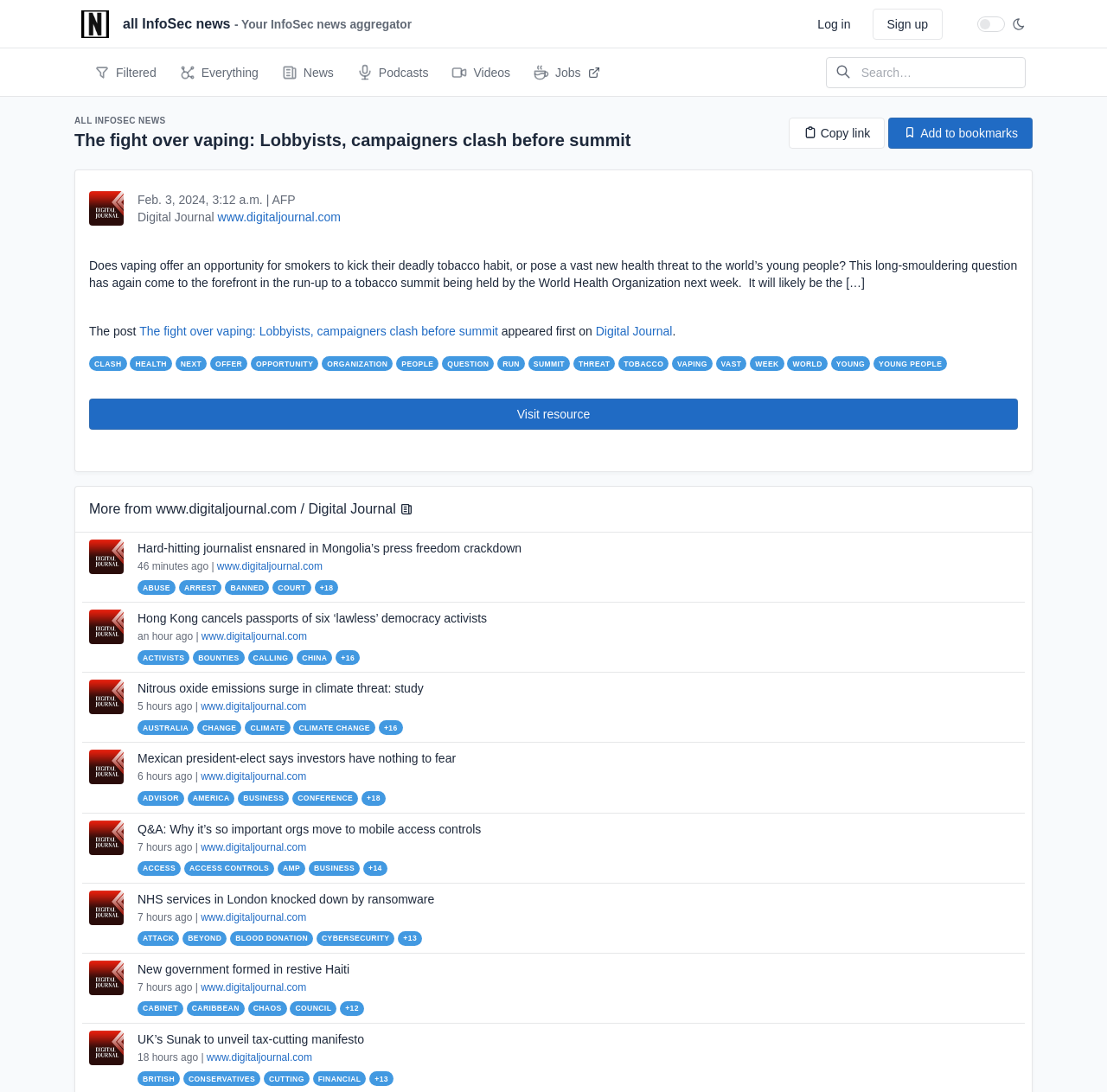What is the topic of the main article?
Use the information from the image to give a detailed answer to the question.

I determined the answer by reading the title of the main article, which says 'The fight over vaping: Lobbyists, campaigners clash before summit'.